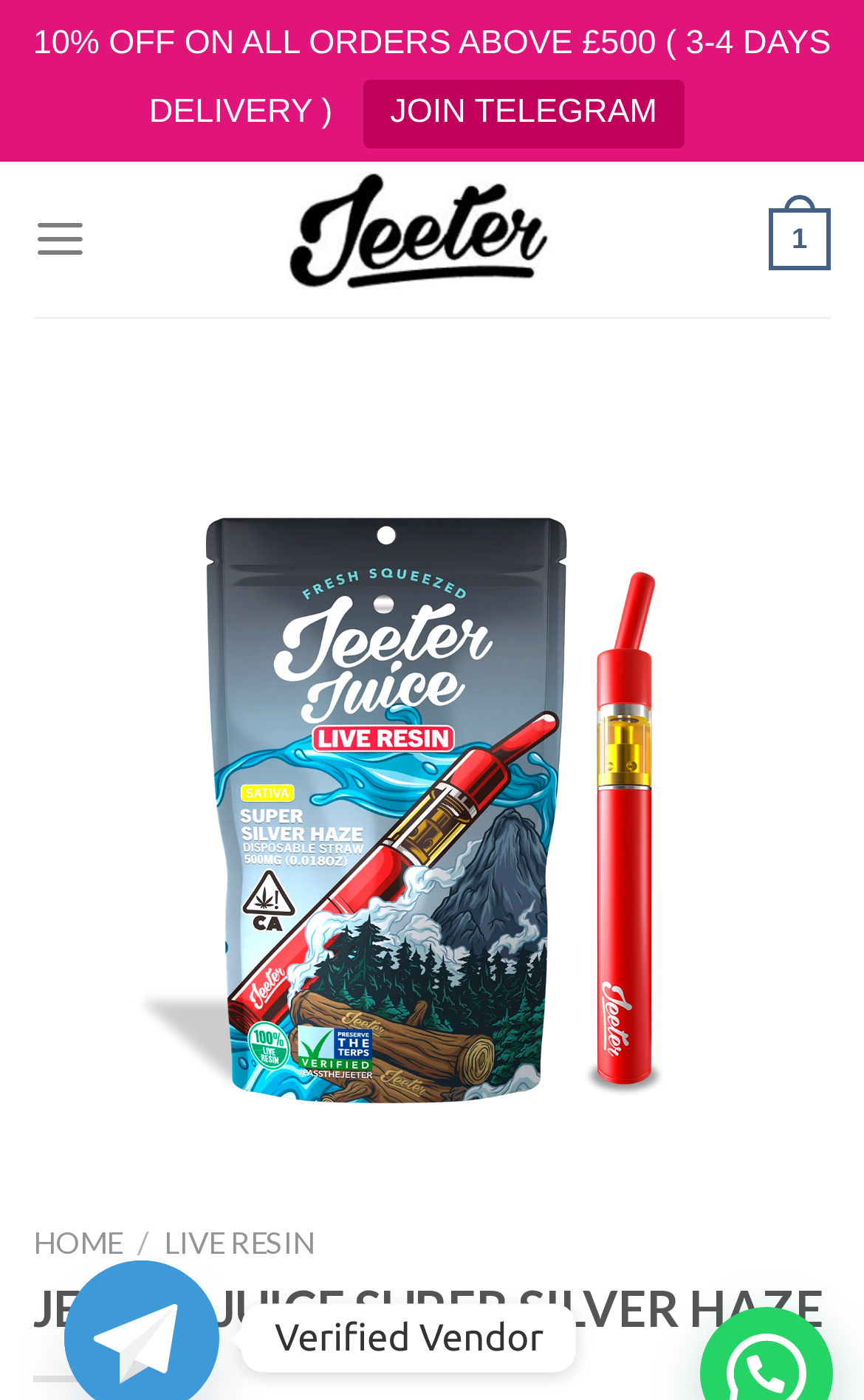Answer this question in one word or a short phrase: What is the name of the product being showcased?

Jeeter Juice Super Silver Haze